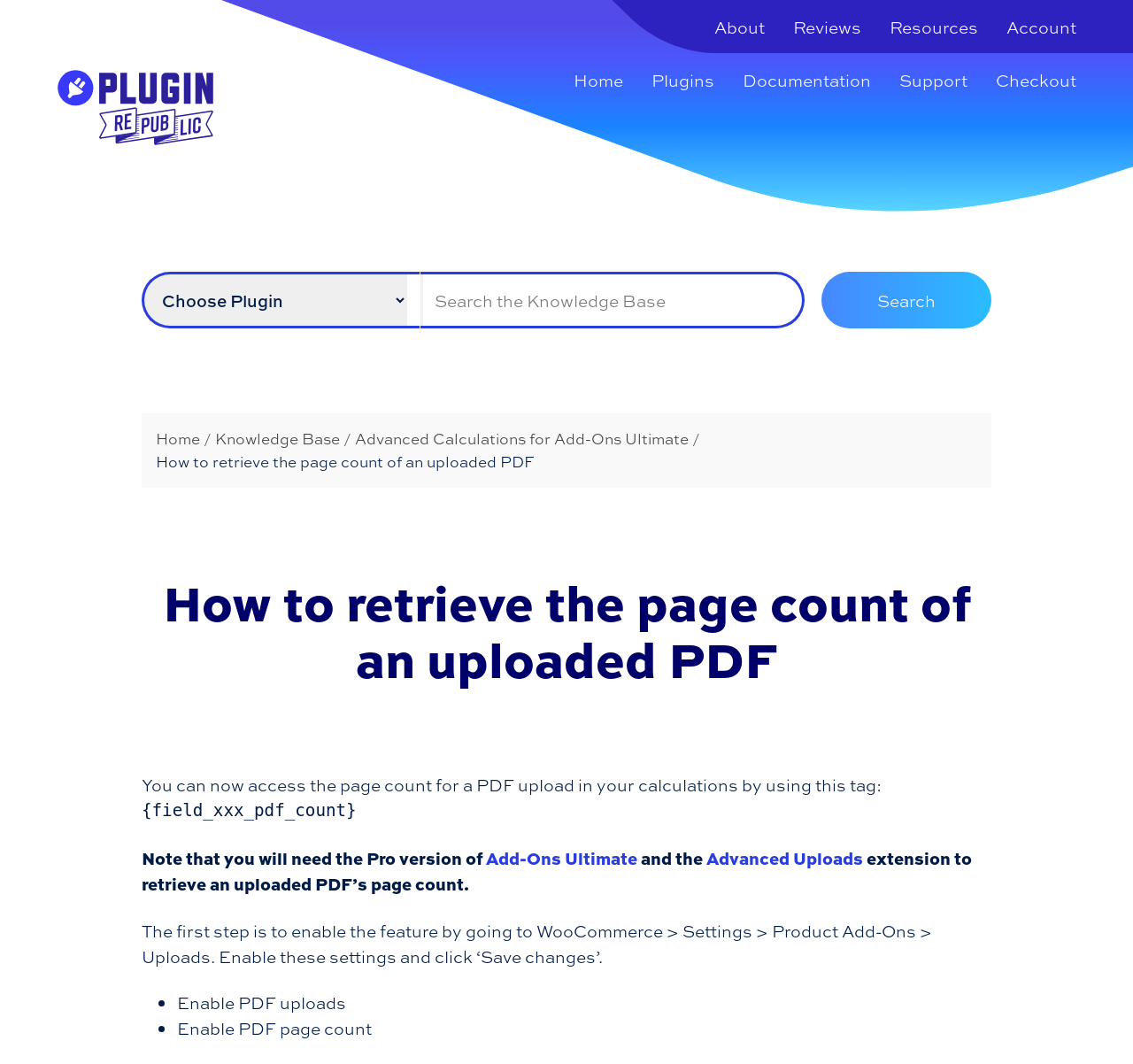Identify the bounding box coordinates of the area you need to click to perform the following instruction: "Search the Knowledge Base".

[0.725, 0.255, 0.875, 0.309]